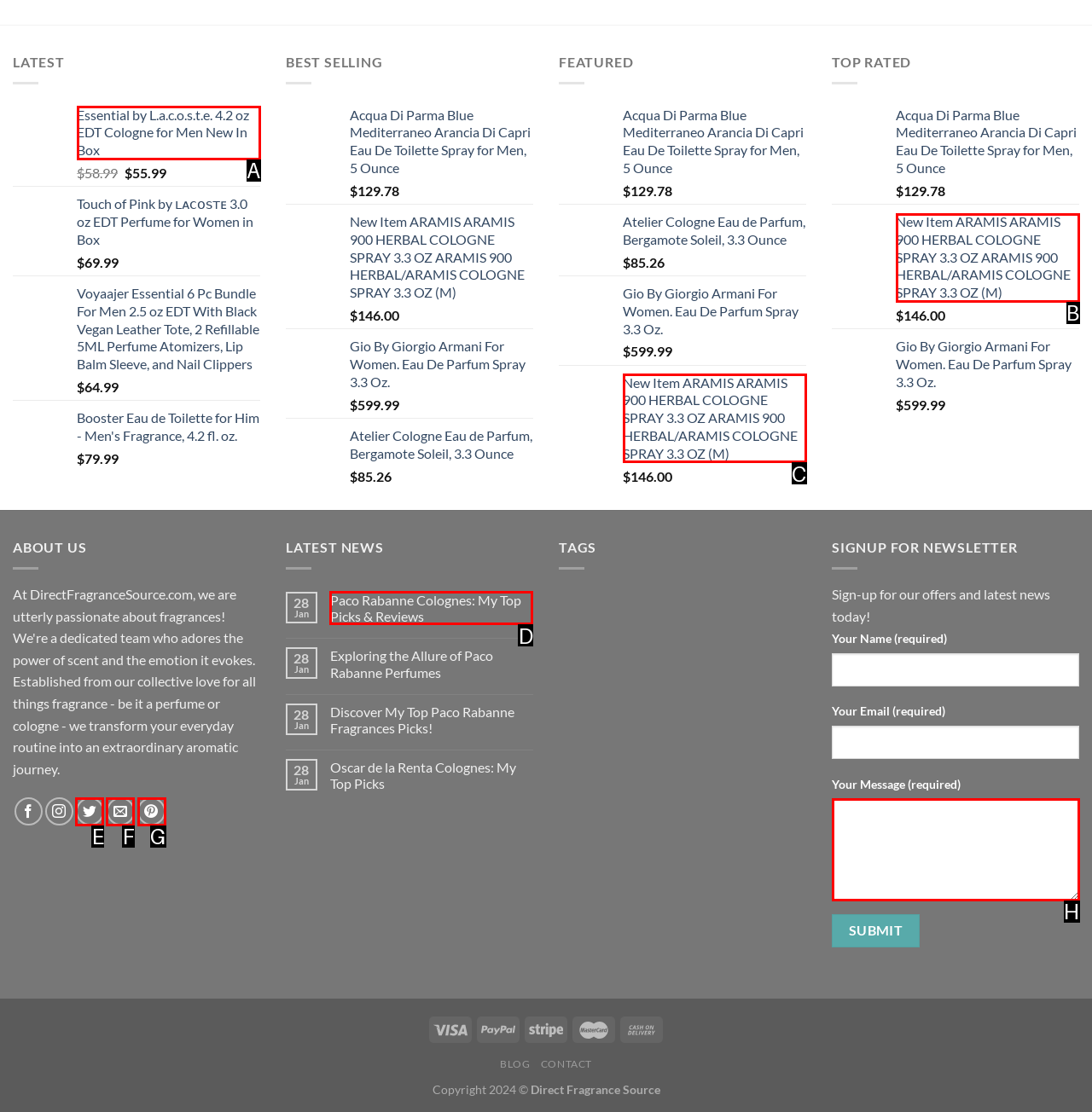Select the correct option from the given choices to perform this task: Read the 'Paco Rabanne Colognes: My Top Picks & Reviews' article. Provide the letter of that option.

D